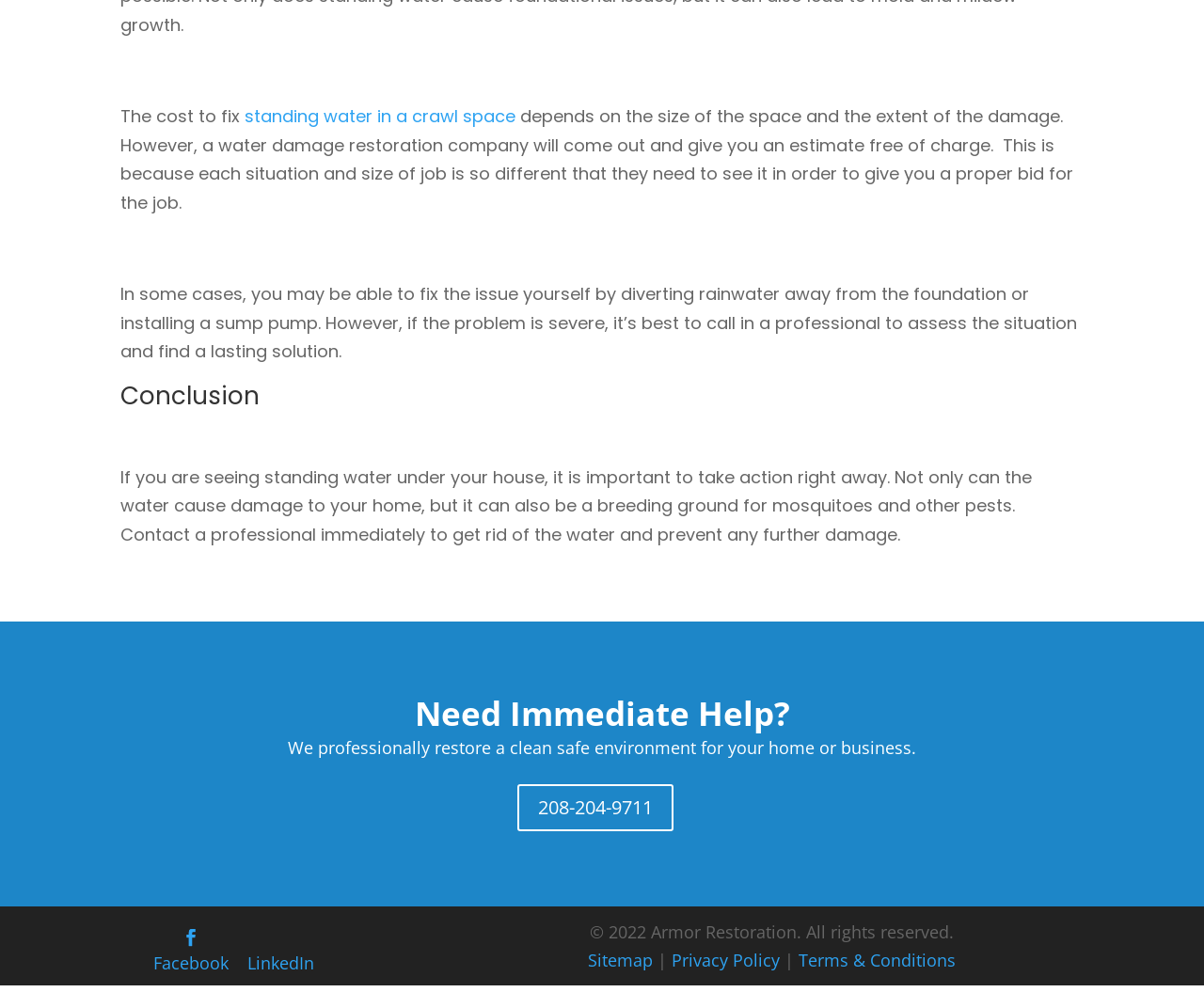What is the purpose of a water damage restoration company?
Provide a one-word or short-phrase answer based on the image.

To give a proper bid for the job